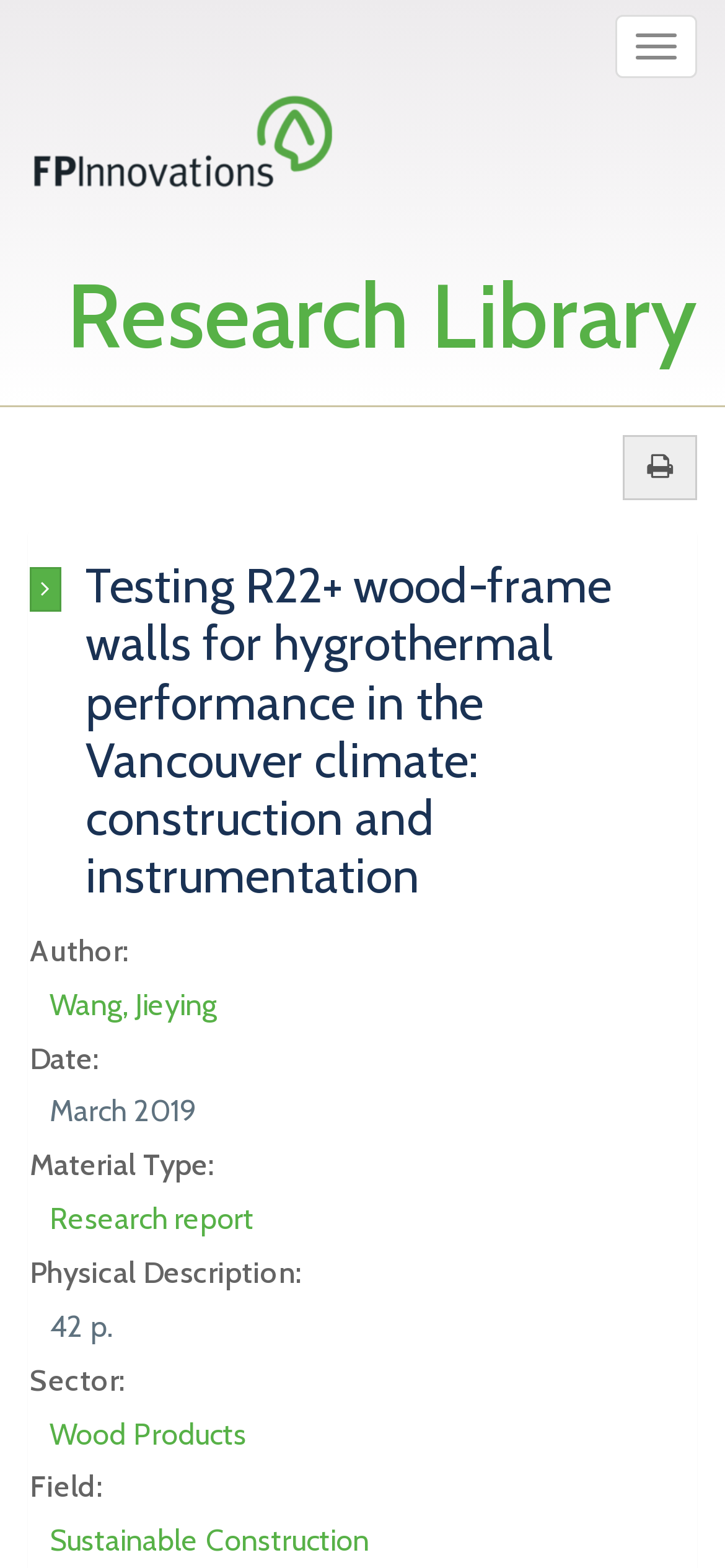Can you find the bounding box coordinates for the element to click on to achieve the instruction: "read disclaimer"?

None